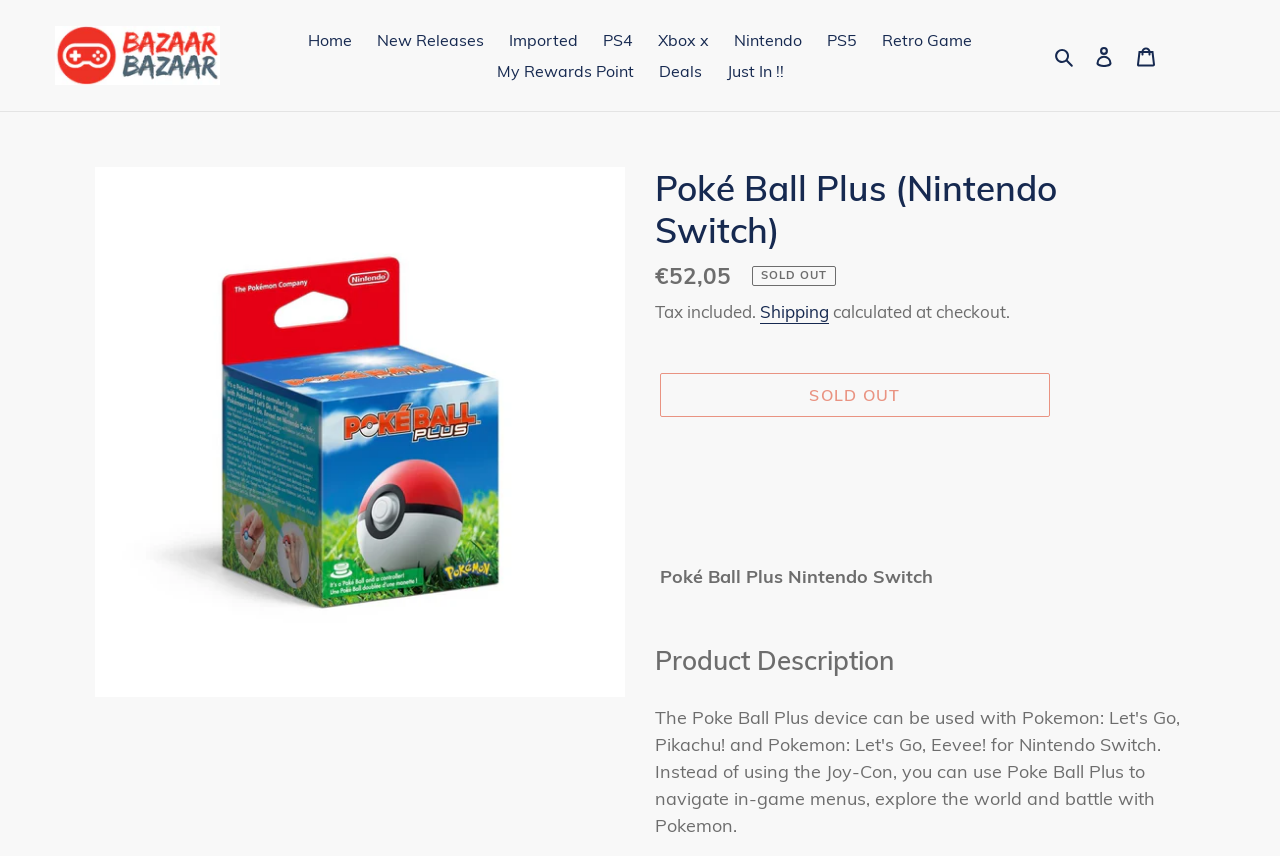Using the webpage screenshot, locate the HTML element that fits the following description and provide its bounding box: "Xbox x".

[0.506, 0.03, 0.562, 0.065]